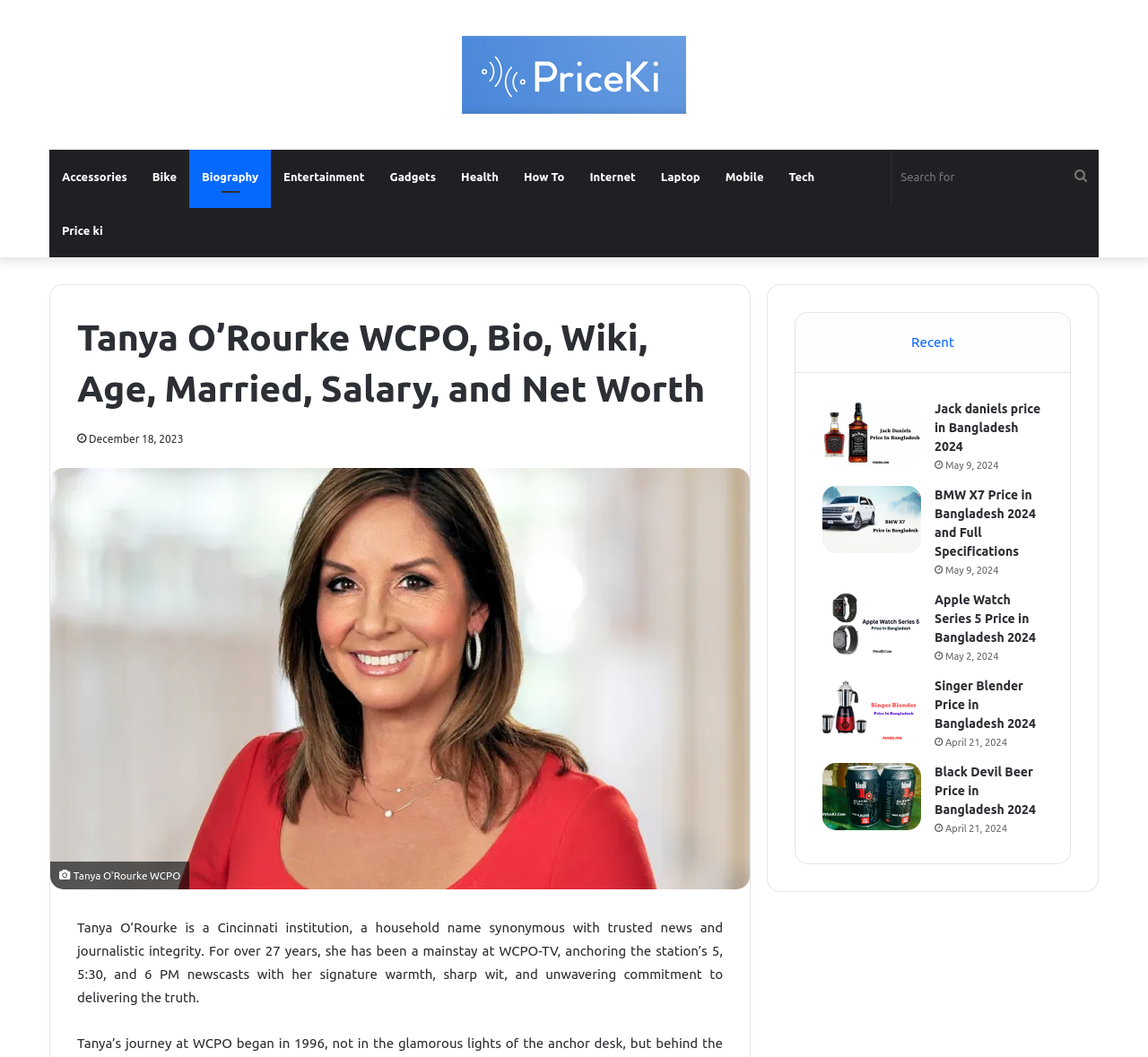Kindly determine the bounding box coordinates of the area that needs to be clicked to fulfill this instruction: "Click on the 'Biography' link".

[0.165, 0.142, 0.236, 0.193]